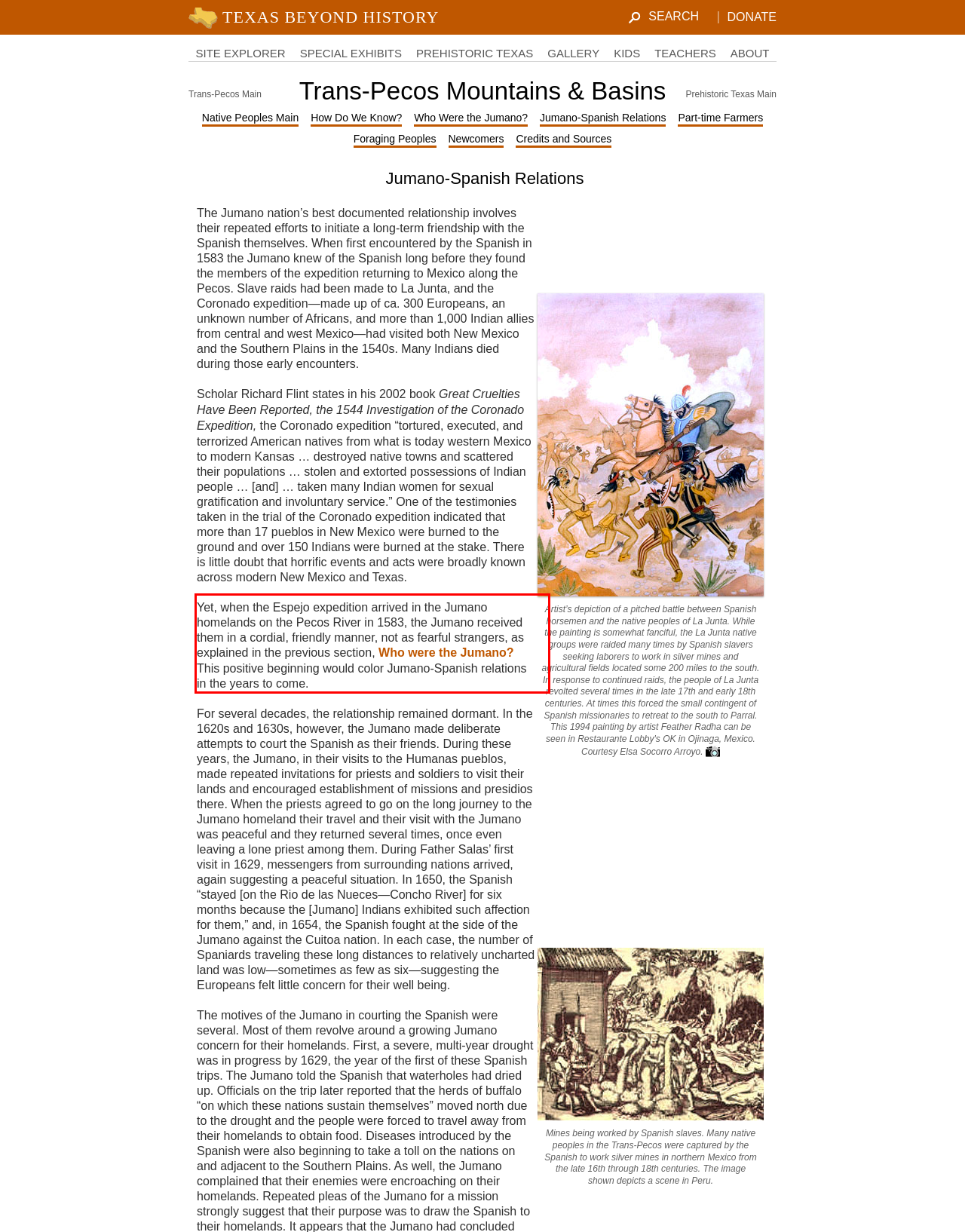Please look at the screenshot provided and find the red bounding box. Extract the text content contained within this bounding box.

Yet, when the Espejo expedition arrived in the Jumano homelands on the Pecos River in 1583, the Jumano received them in a cordial, friendly manner, not as fearful strangers, as explained in the previous section, Who were the Jumano? This positive beginning would color Jumano-Spanish relations in the years to come.